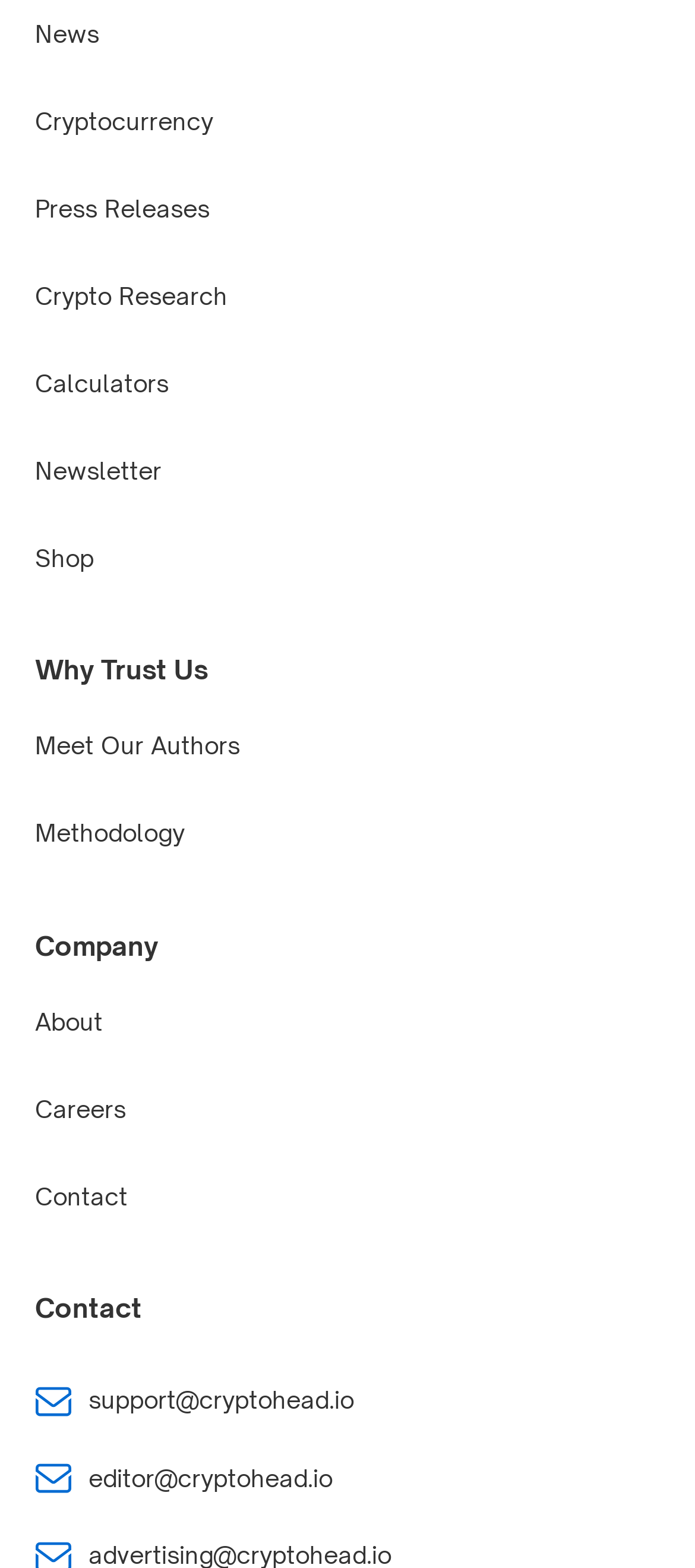Please specify the bounding box coordinates of the clickable region to carry out the following instruction: "Click on News". The coordinates should be four float numbers between 0 and 1, in the format [left, top, right, bottom].

[0.05, 0.013, 0.142, 0.031]